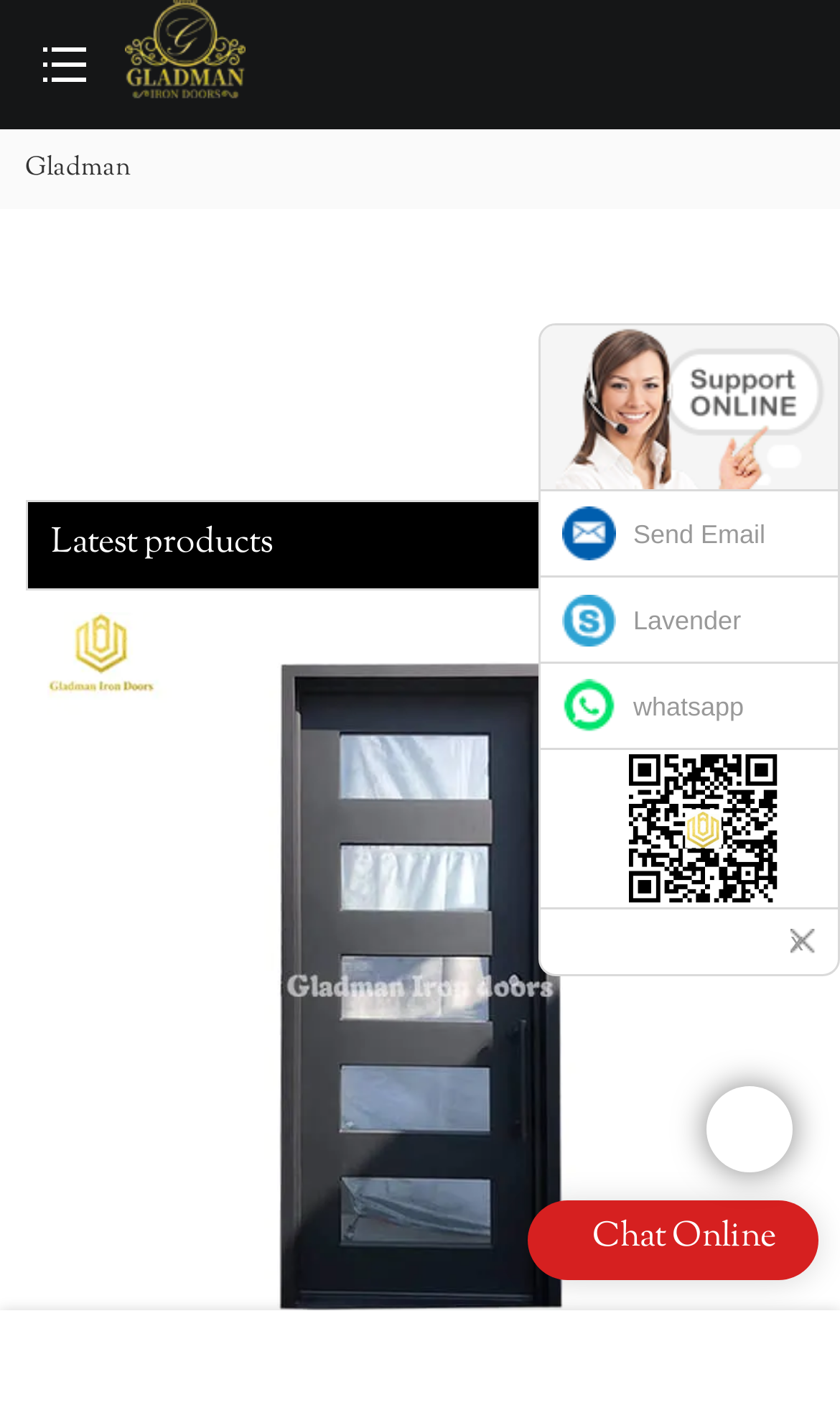Locate and extract the headline of this webpage.

You Get it Done Opportune by Garage Door Replacement